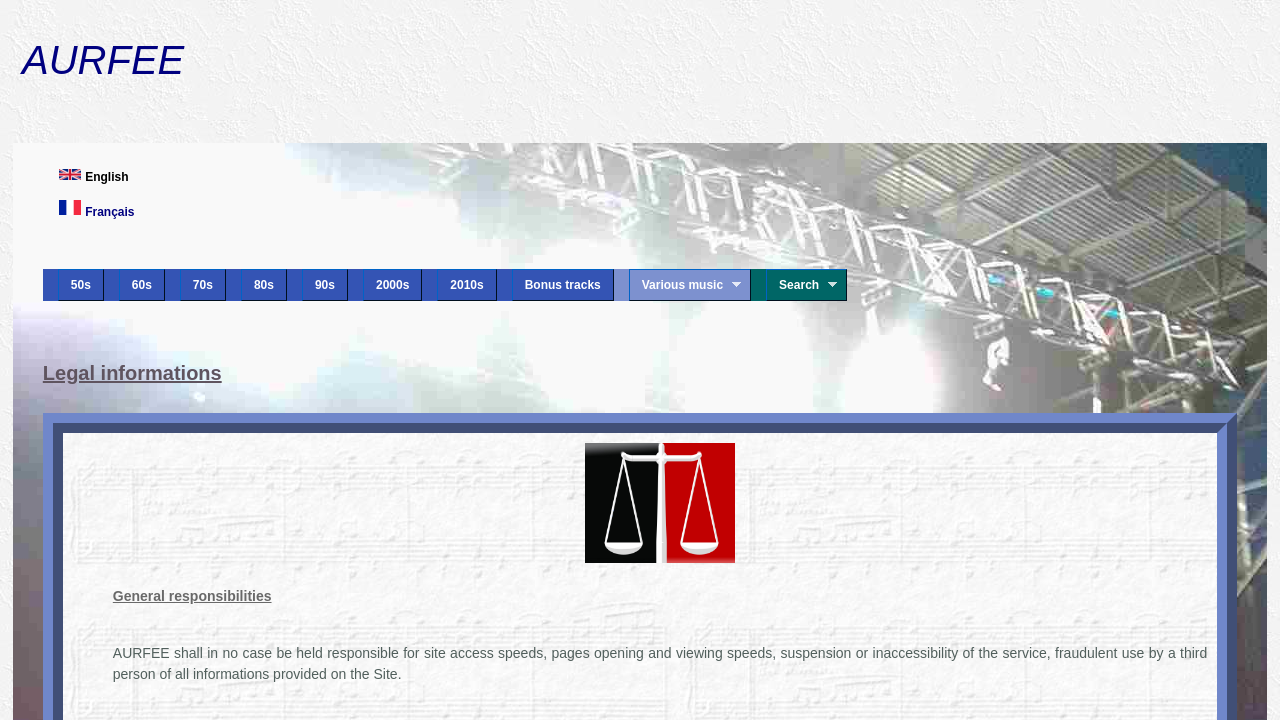Generate a comprehensive description of the webpage content.

The webpage is about legal information related to the website Aurfee.fr. At the top, there is a link to skip to the main content. Below that, there is a navigation menu with links to different sections, including "English", "Français", and decades from the 50s to the 2010s, as well as "Bonus tracks" and "Various music". 

To the right of the navigation menu, there is a heading that reads "Legal informations". Below that, there is an image. The main content of the page is a block of text that discusses the general responsibilities of Aurfee.fr, including a disclaimer about not being held responsible for site access speeds, pages opening and viewing speeds, suspension or inaccessibility of the service, and fraudulent use by a third person. The text is divided into multiple paragraphs, with each sentence or phrase on a new line.